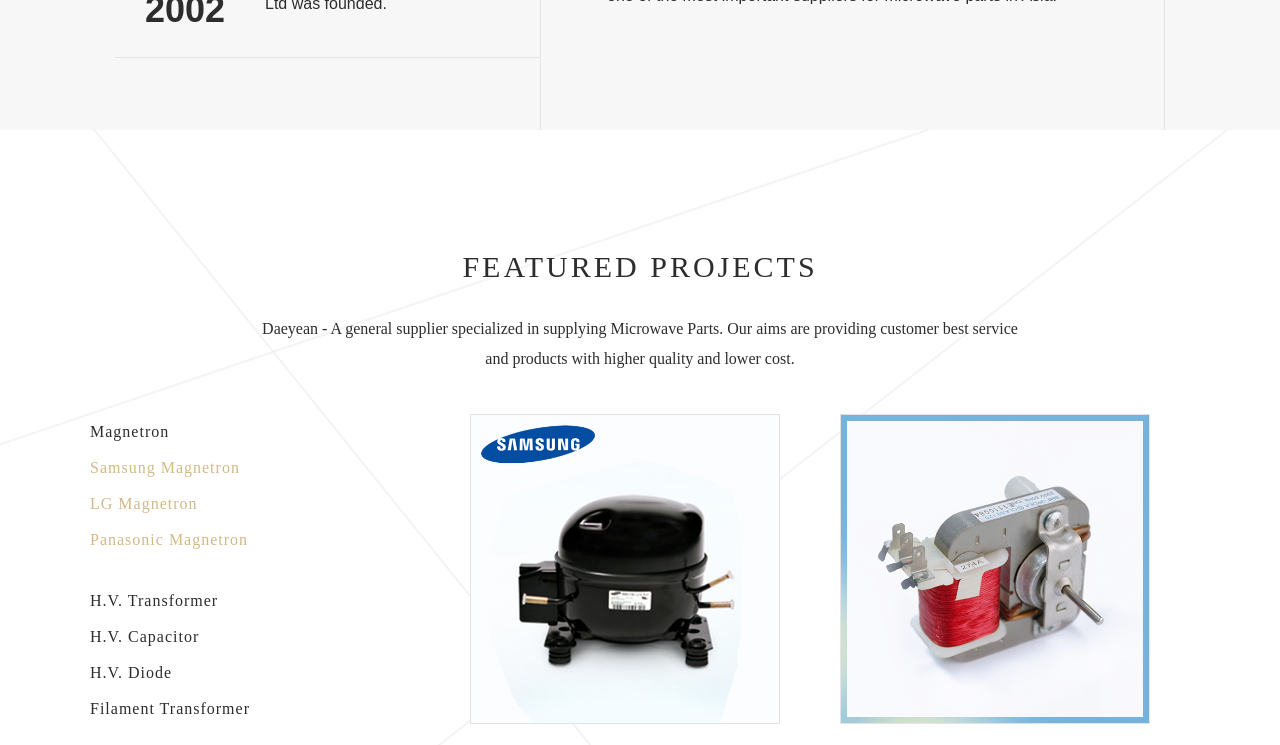What type of parts does Daeyean supply?
Using the image, give a concise answer in the form of a single word or short phrase.

Microwave Parts